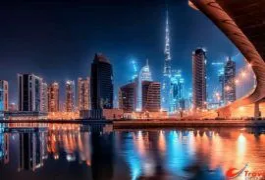What is Dubai often referred to as?
Answer the question with a single word or phrase derived from the image.

One of the most famous and visited cities globally